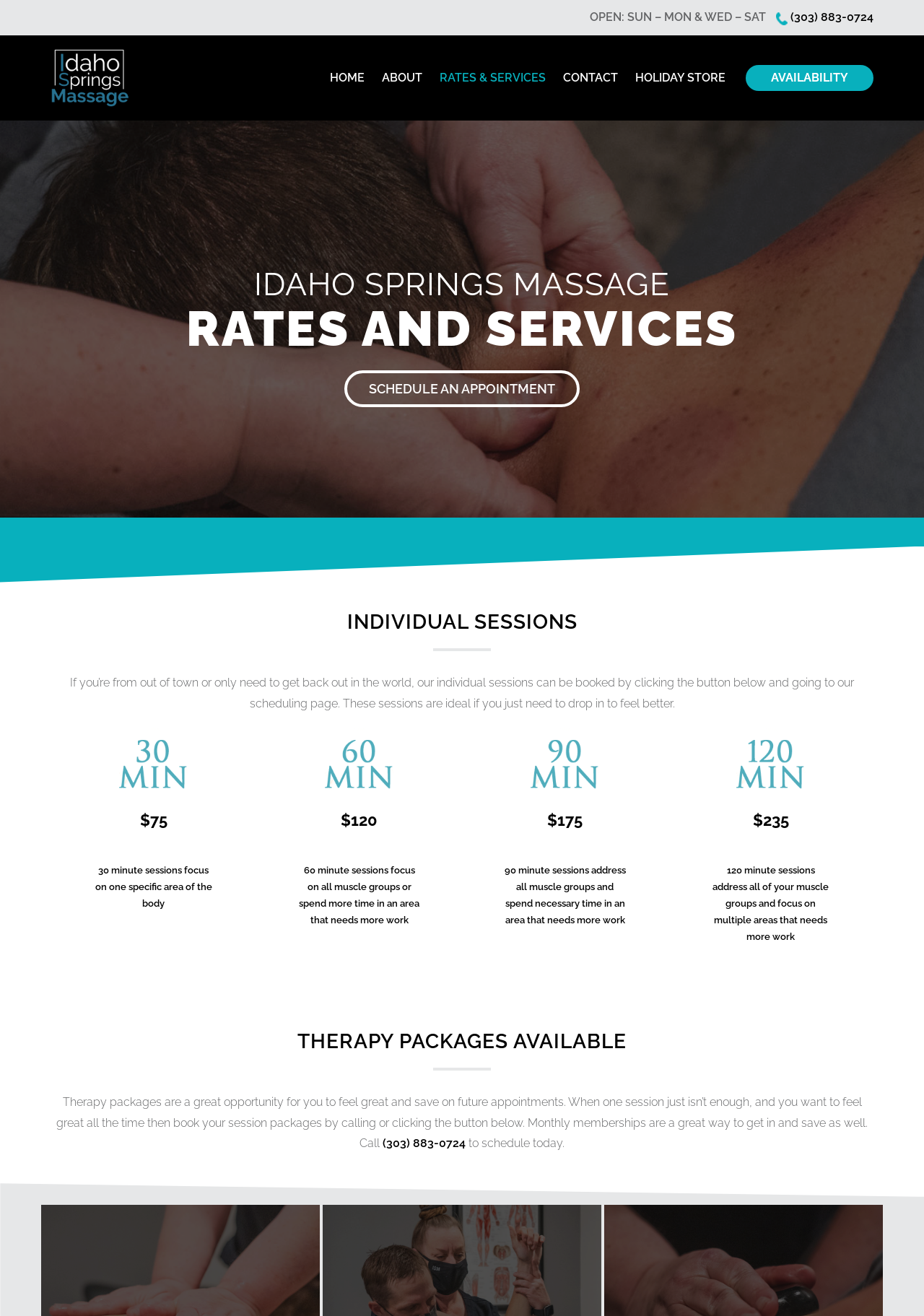Create a detailed narrative of the webpage’s visual and textual elements.

The webpage is about Idaho Springs Massage, a massage therapy service. At the top, there is a header section with the business's name, phone number, and navigation links to other pages, including Home, About, Rates & Services, Contact, and Holiday Store. 

Below the header, there is a section with the business's operating hours, "OPEN: SUN – MON & WED – SAT". 

The main content of the page is divided into two sections. The first section is about individual massage sessions, which can be booked online. There is a brief description of these sessions, stating that they are ideal for those who need to drop in to feel better. Below this, there are three options for individual sessions, each with a different duration (30 minutes, 60 minutes, 90 minutes, and 120 minutes) and corresponding prices ($75, $120, $175, and $235). 

The second section is about therapy packages, which are a great opportunity to feel great and save on future appointments. There is a brief description of these packages, stating that they are ideal for those who want to feel great all the time. The description also mentions monthly memberships as a way to get in and save. There is a call-to-action to schedule an appointment by calling the provided phone number or clicking a button.